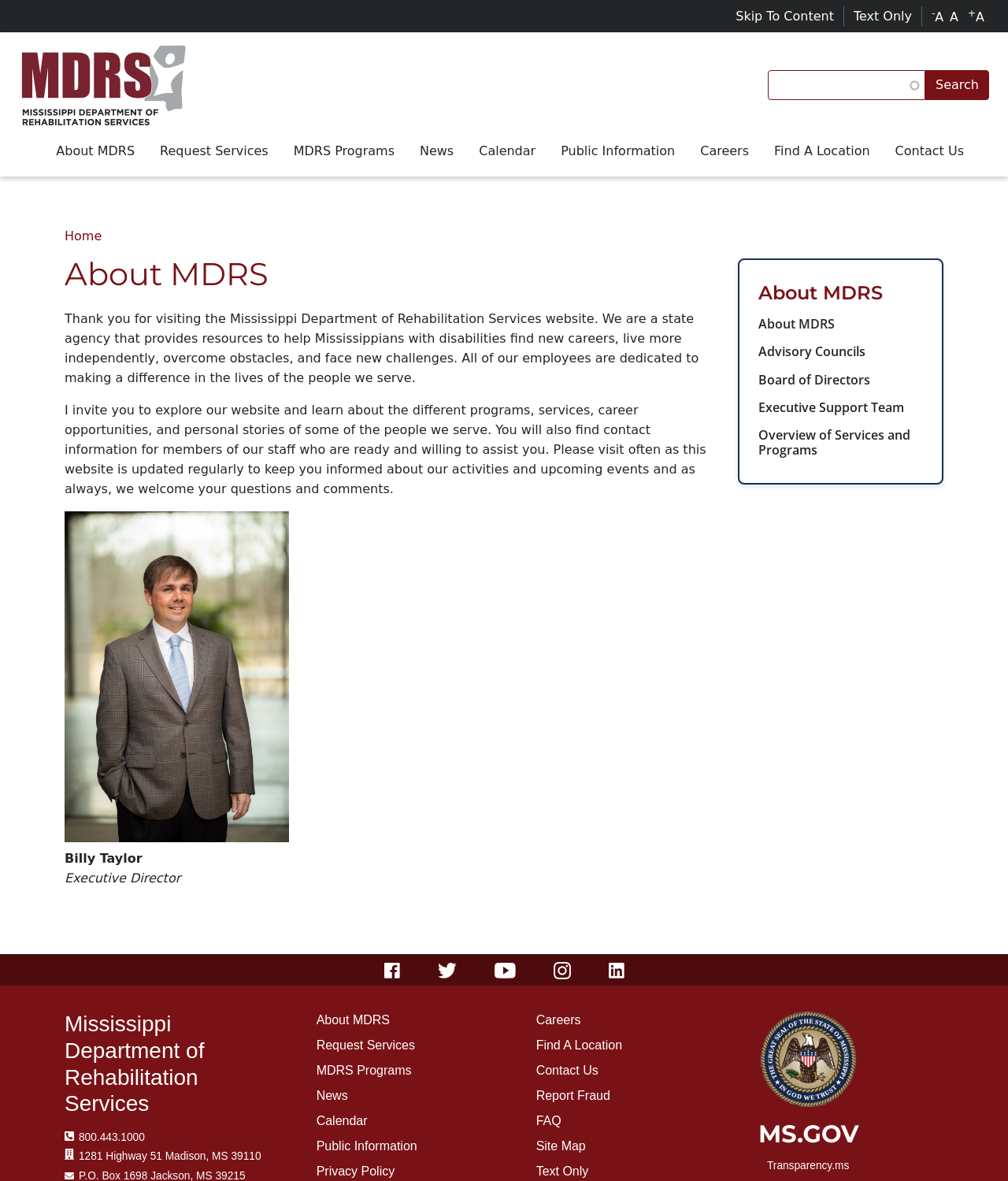Could you indicate the bounding box coordinates of the region to click in order to complete this instruction: "Click on Home".

[0.019, 0.033, 0.188, 0.112]